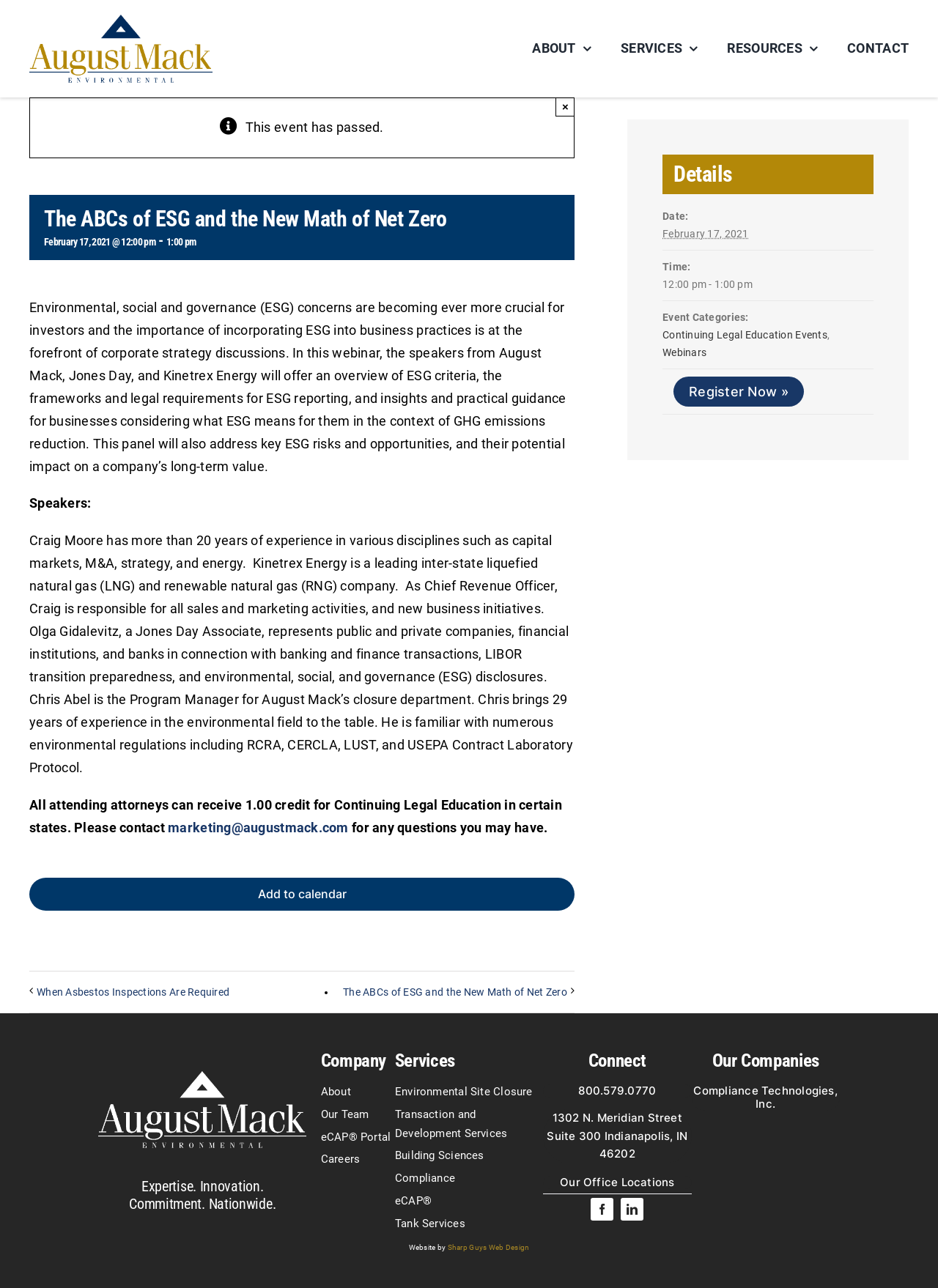Find the bounding box coordinates for the area that should be clicked to accomplish the instruction: "Go to the top of the page".

[0.904, 0.708, 0.941, 0.728]